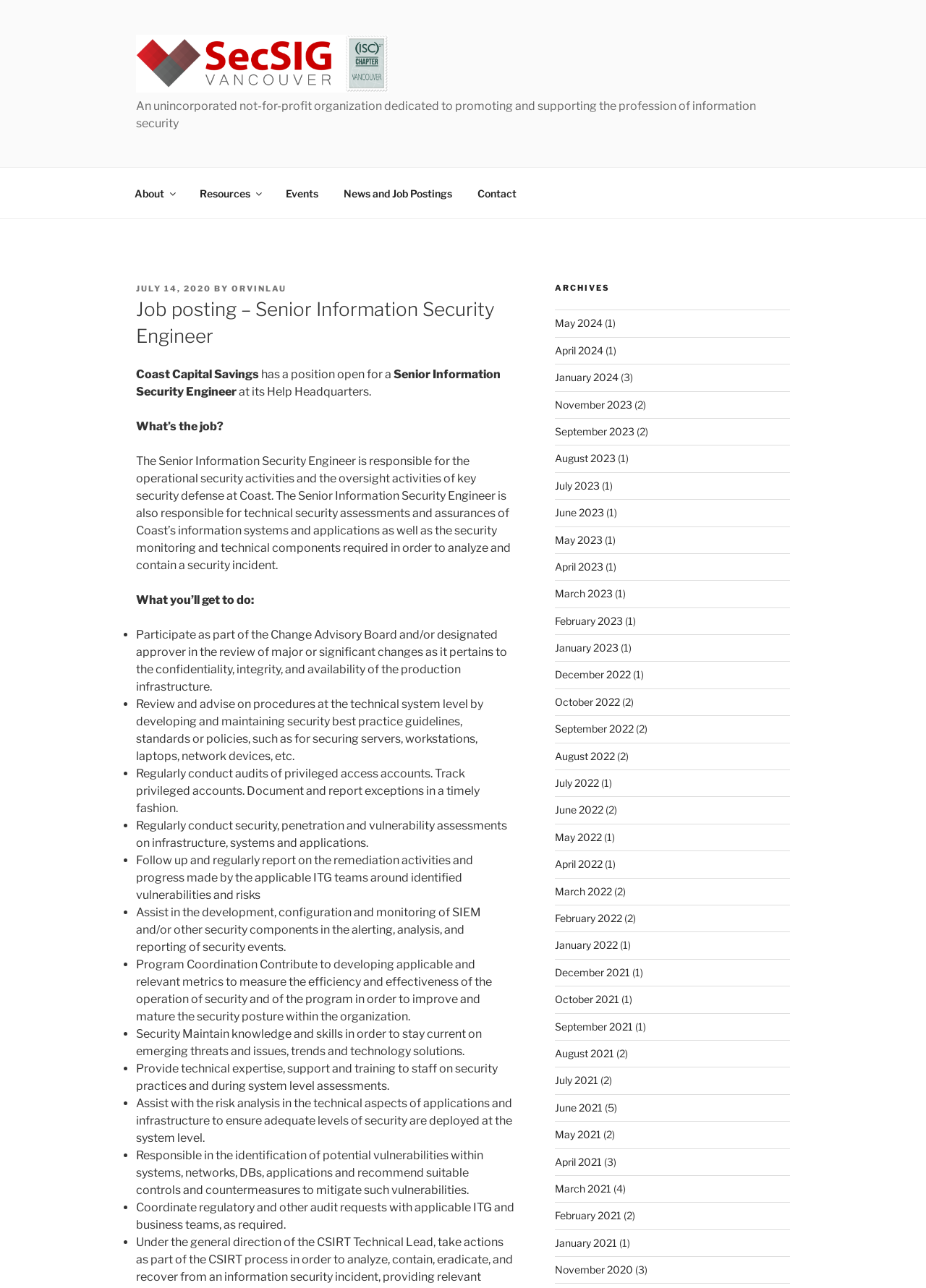What is the purpose of the Senior Information Security Engineer?
Please provide a comprehensive answer based on the information in the image.

The purpose of the Senior Information Security Engineer is to be responsible for operational security activities and the oversight activities of key security defense at Coast, as mentioned in the job description.